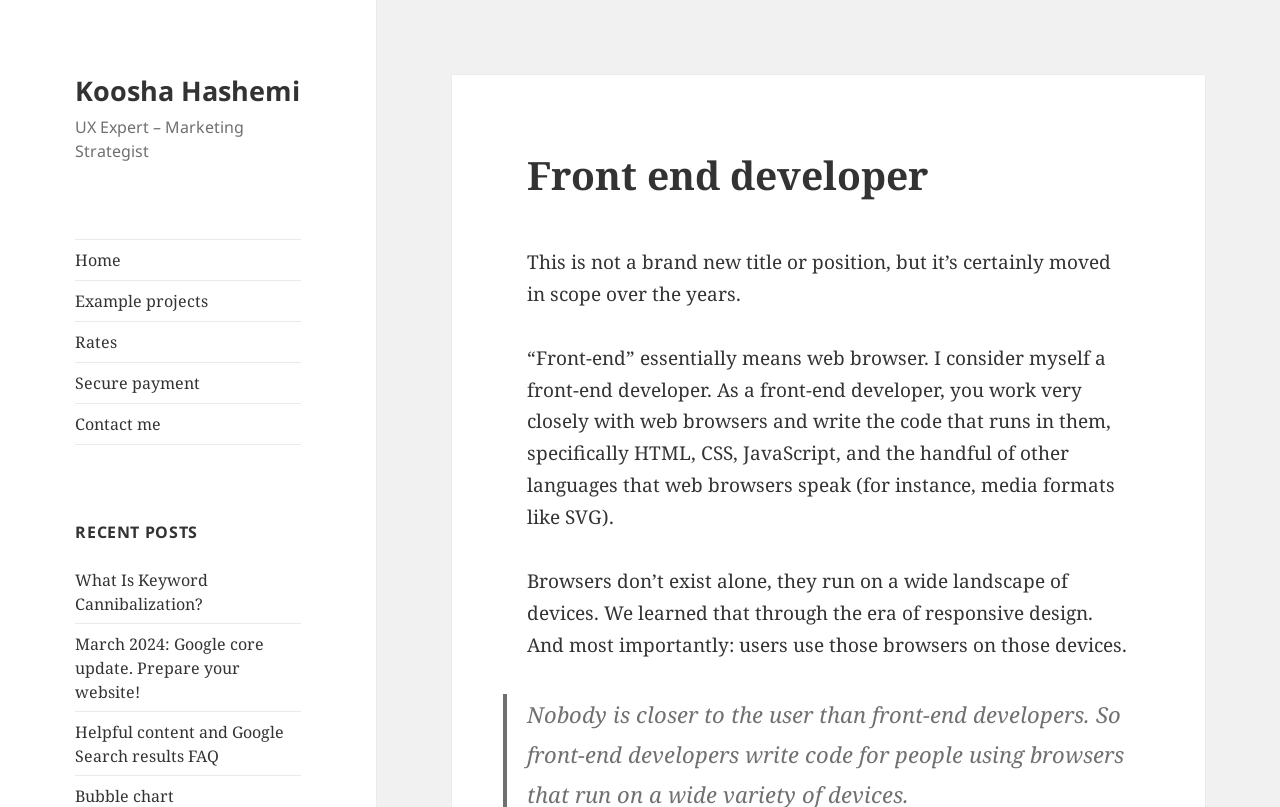Give a detailed account of the webpage.

The webpage is about Koosha Hashemi, a front-end developer, UX expert, and marketing strategist. At the top left, there is a link to Koosha Hashemi's name, followed by a static text describing his expertise. Below this, there are five links to different sections of the webpage, including Home, Example projects, Rates, Secure payment, and Contact me.

Further down, there is a heading titled "RECENT POSTS" followed by four links to different blog posts, including "What Is Keyword Cannibalization?", "March 2024: Google core update. Prepare your website!", "Helpful content and Google Search results FAQ", and "Bubble chart".

To the right of the links, there is a header section with a heading that reads "Front end developer". Below this, there are three blocks of static text that describe what it means to be a front-end developer, including the languages and technologies involved, the importance of responsive design, and the role of users and devices in the development process.